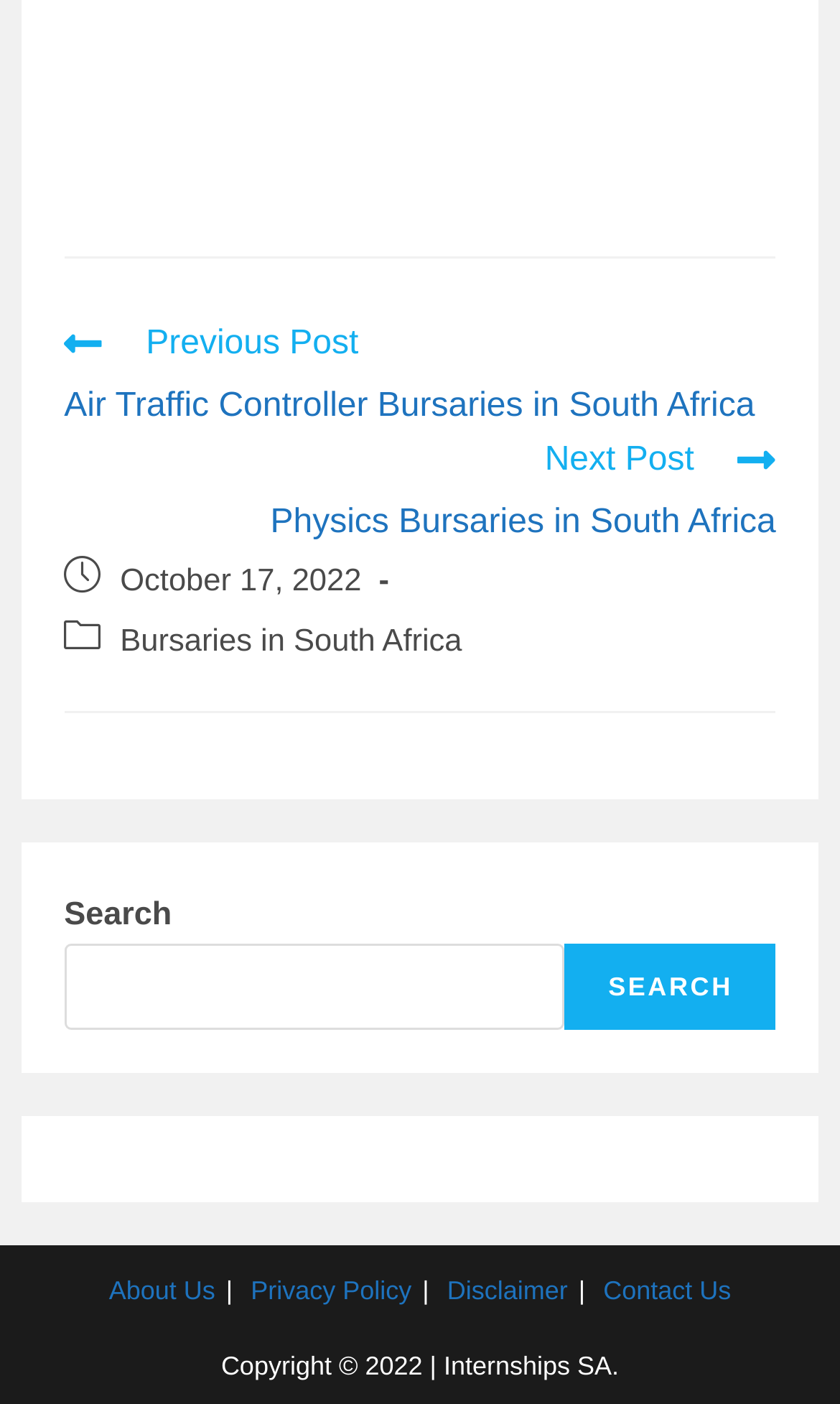From the webpage screenshot, predict the bounding box coordinates (top-left x, top-left y, bottom-right x, bottom-right y) for the UI element described here: Sources of Information on HDR

None